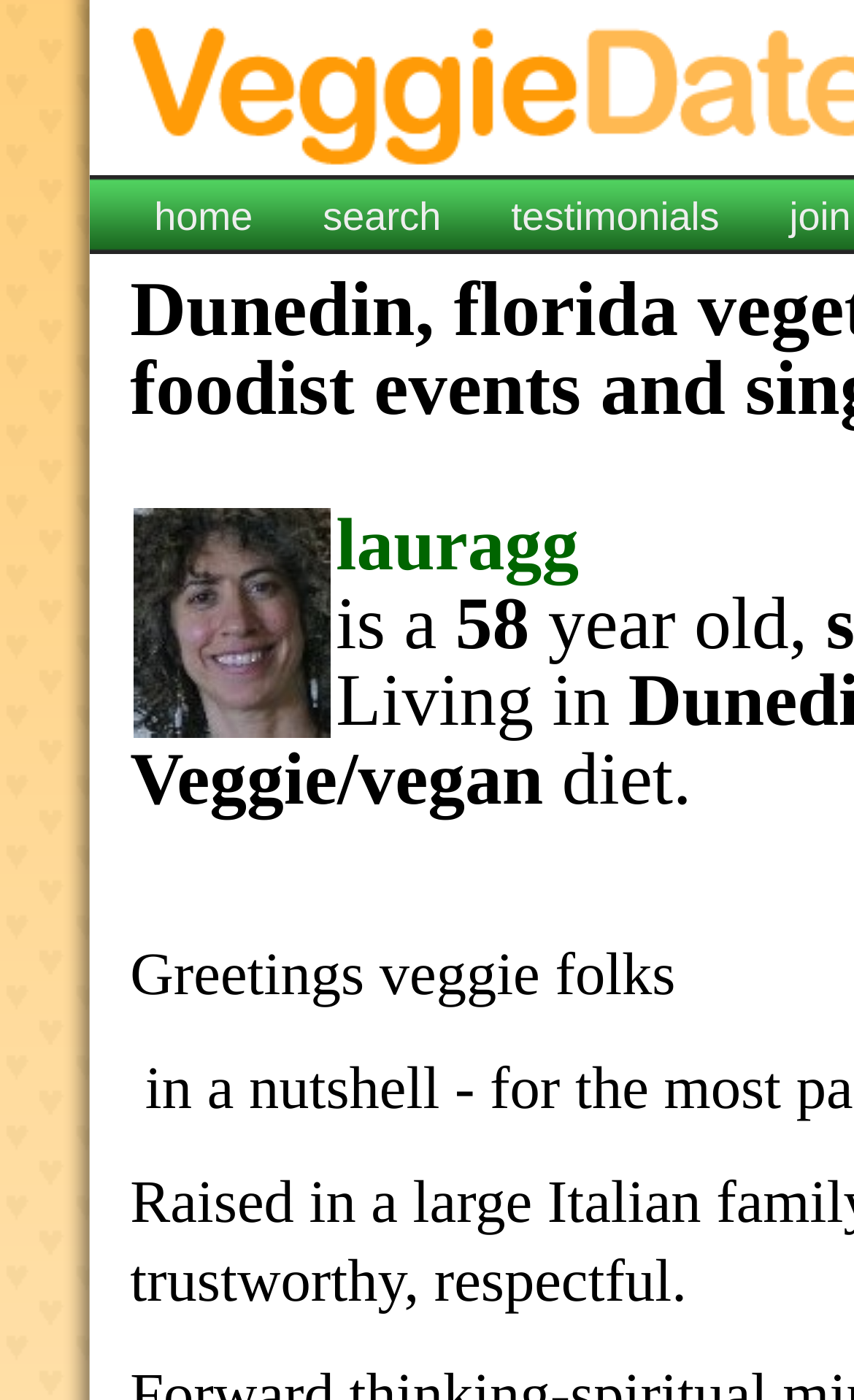Please give a short response to the question using one word or a phrase:
How many images are on the page?

1